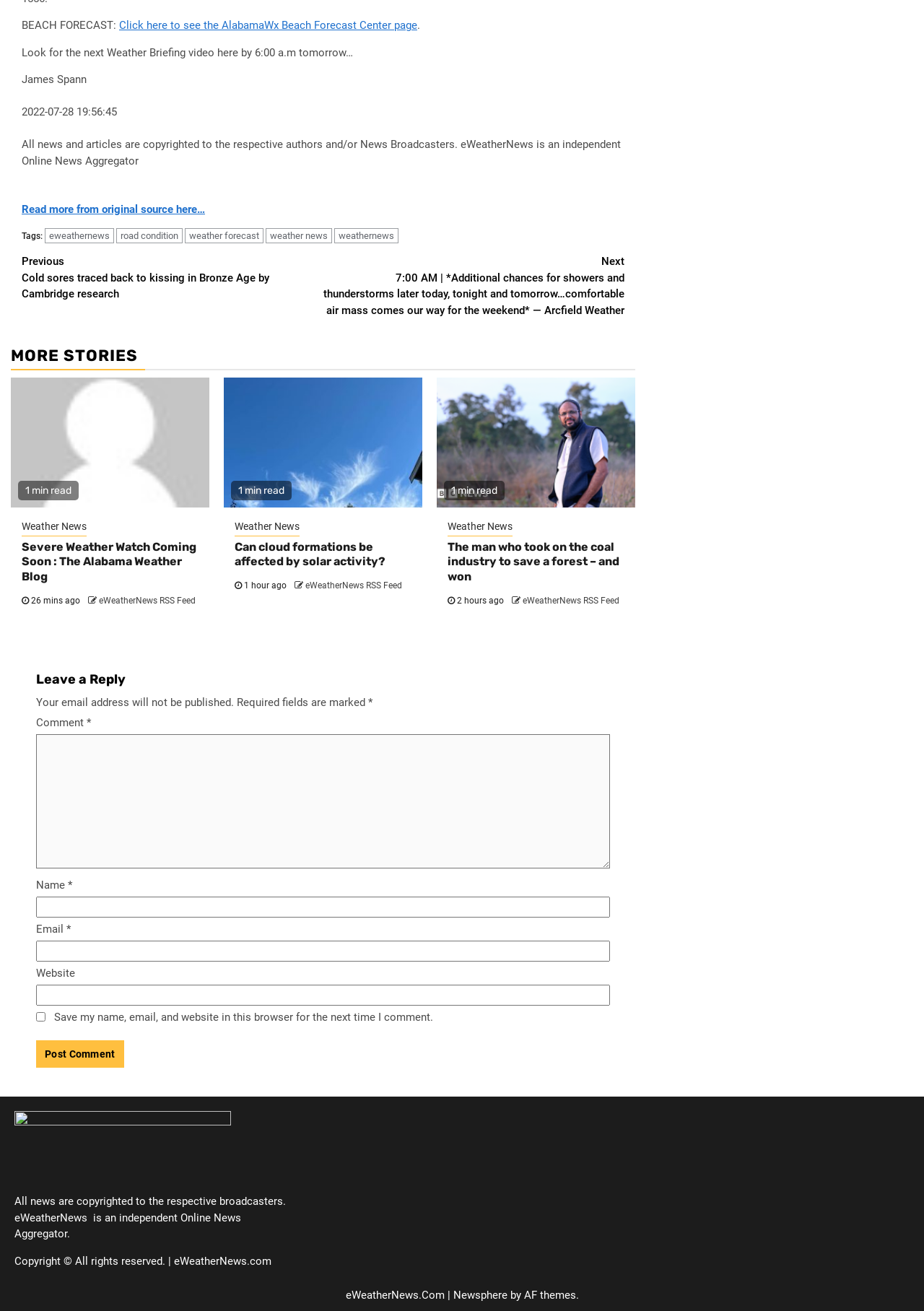What is the title of the second article on the webpage?
Using the image as a reference, answer the question in detail.

I looked at the article list on the webpage and found the second article, which has a heading 'Severe Weather Watch Coming Soon : The Alabama Weather Blog'.